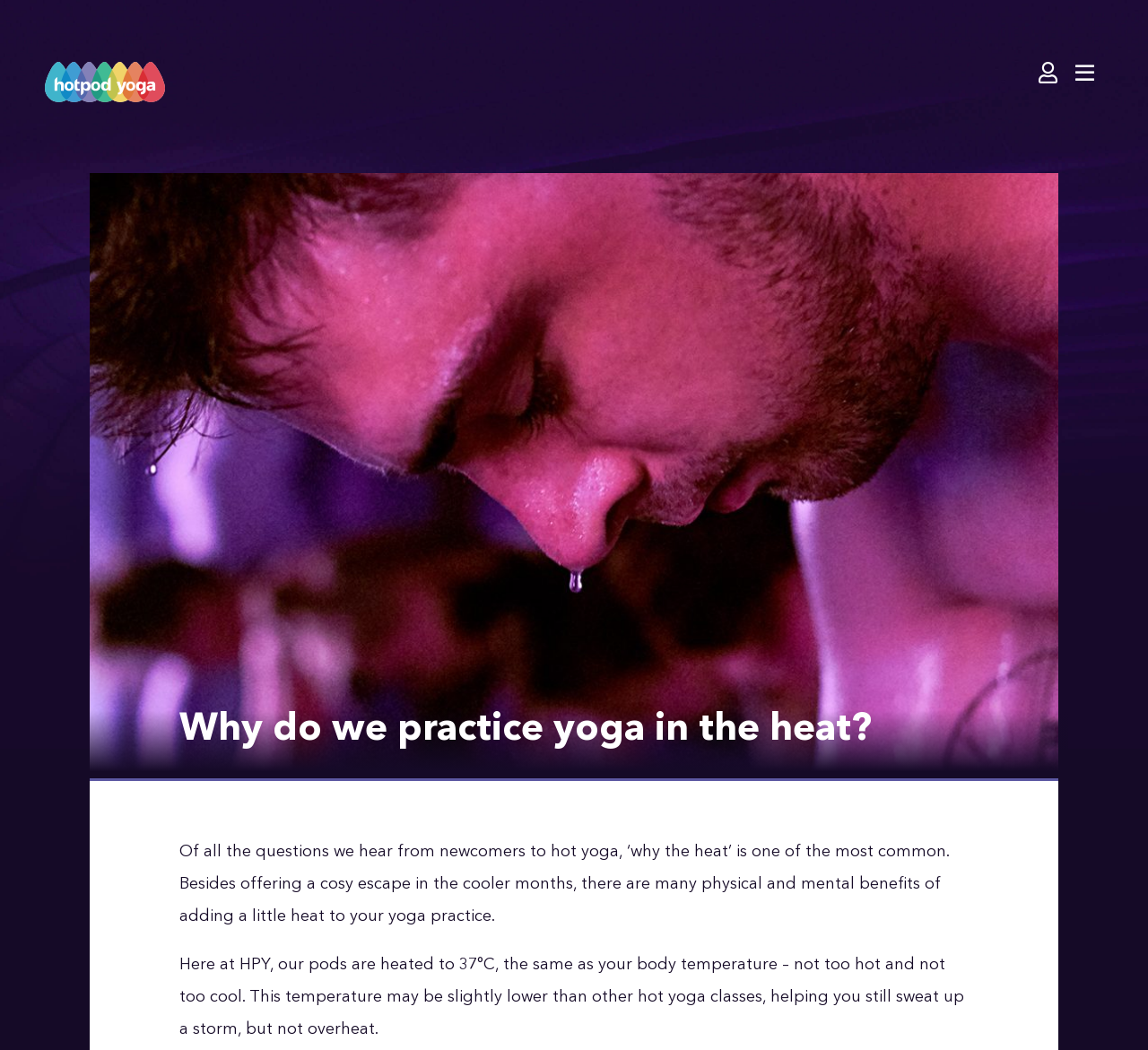Based on the image, please elaborate on the answer to the following question:
How many links are there in the top section of the page?

There are three links in the top section of the page, two of which are 'Hotpod Yoga' links and one is a social media link represented by an icon.